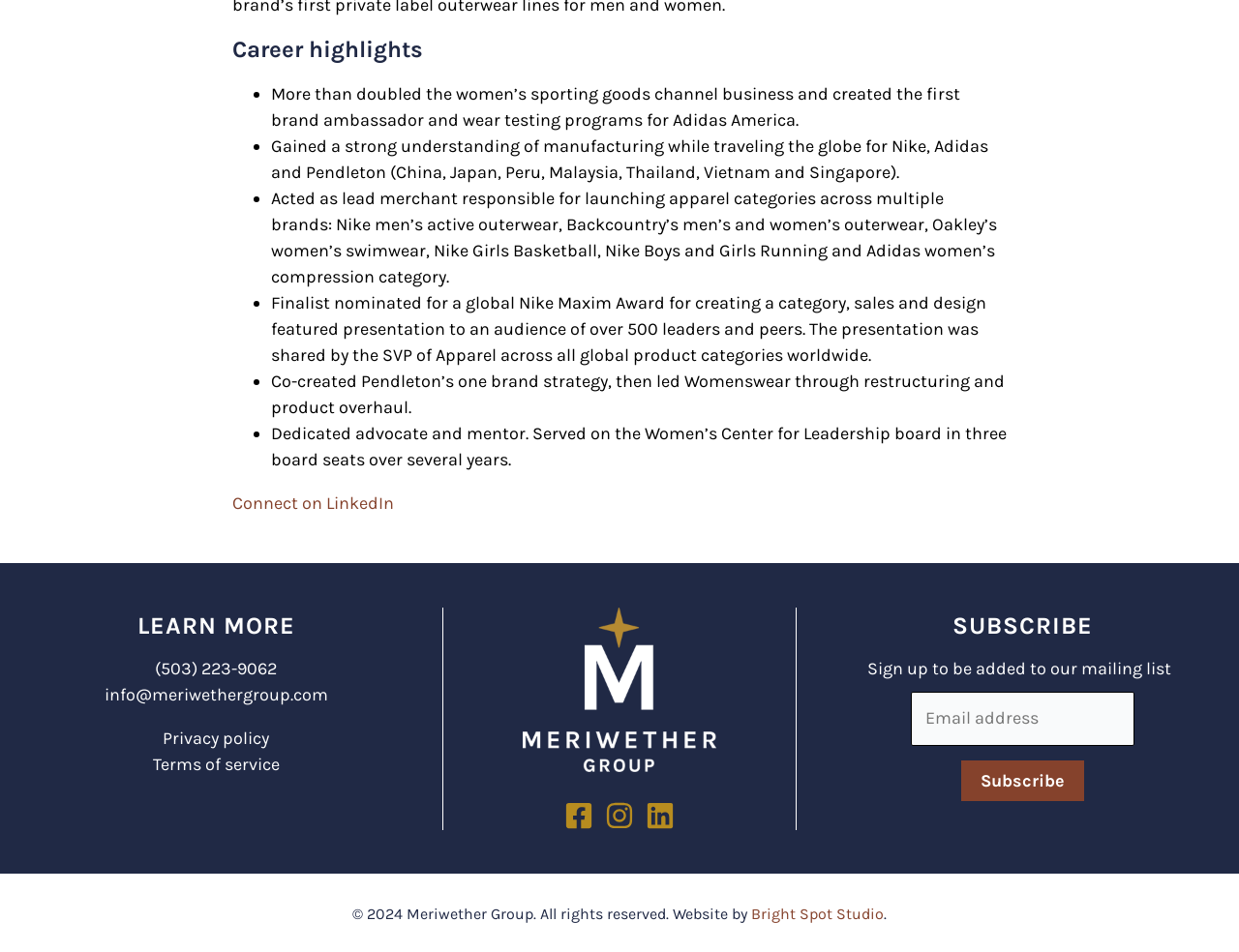Please specify the bounding box coordinates of the element that should be clicked to execute the given instruction: 'Connect on LinkedIn'. Ensure the coordinates are four float numbers between 0 and 1, expressed as [left, top, right, bottom].

[0.188, 0.517, 0.318, 0.54]